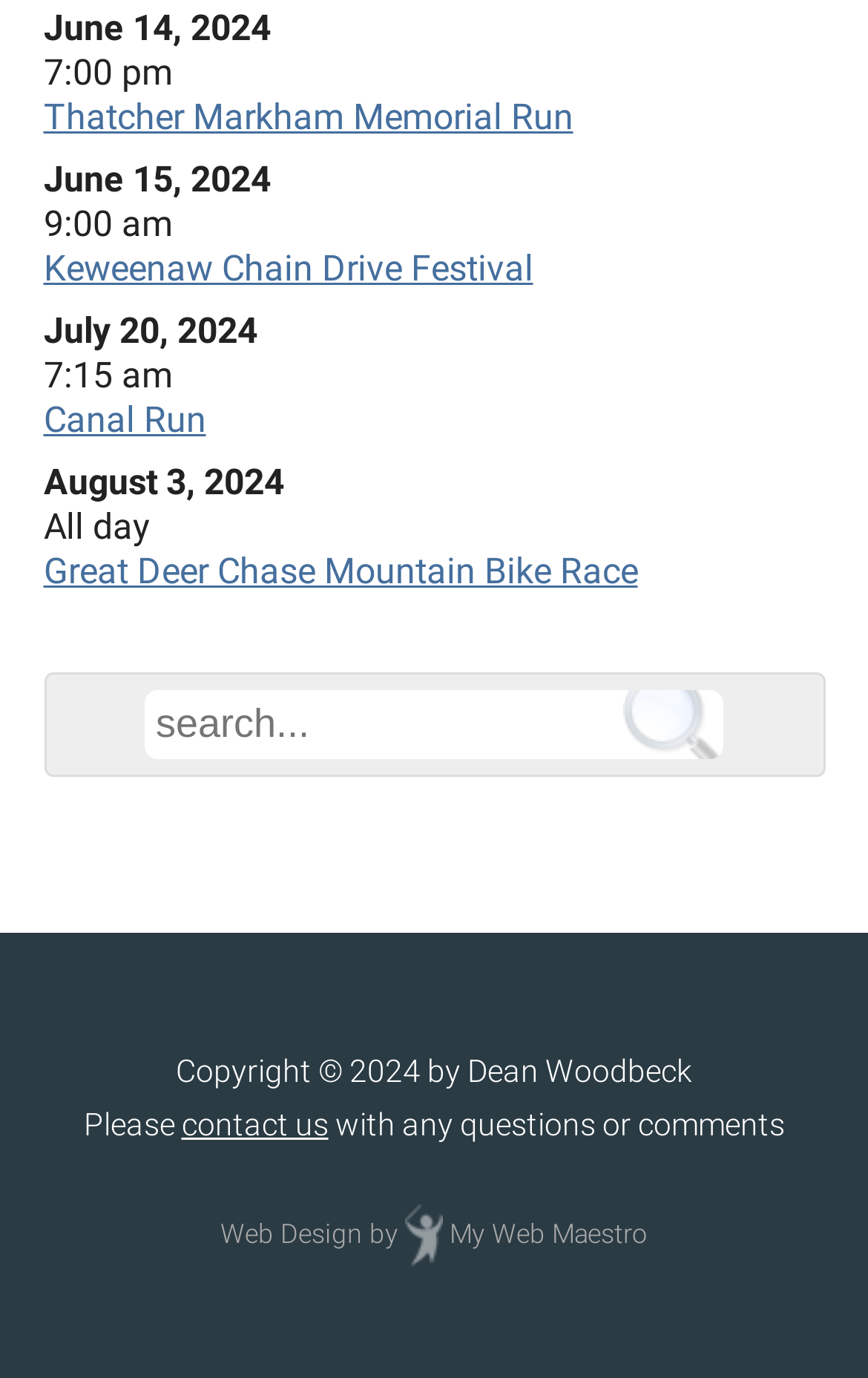Respond to the following question with a brief word or phrase:
What is the name of the website designer?

My Web Maestro